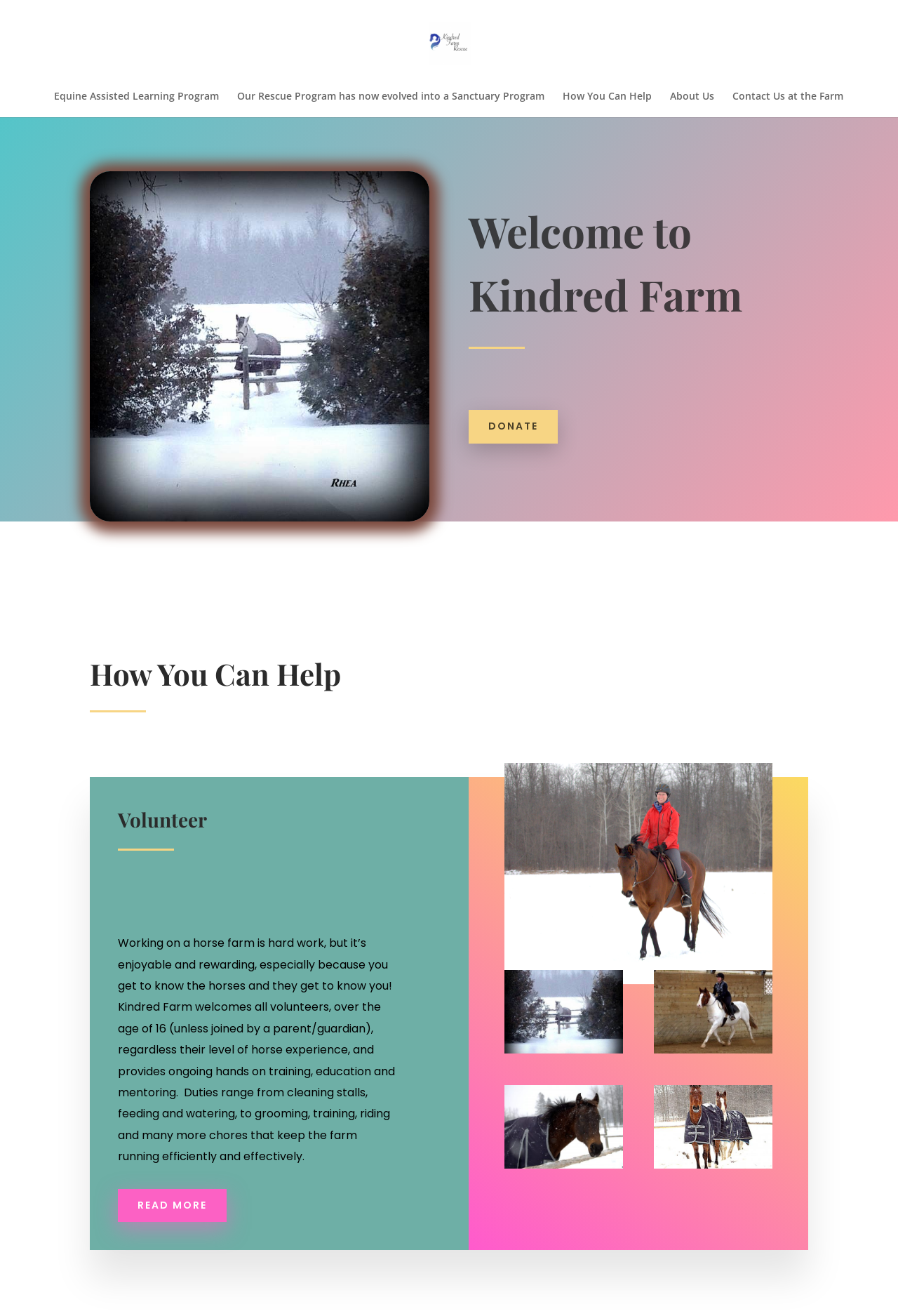What is the name of the farm?
Using the image, elaborate on the answer with as much detail as possible.

The name of the farm can be found in the top-left corner of the webpage, where it says 'Kindred Farm Rescue | Canada' and also in the image with the text 'Kindred Farm Rescue'.